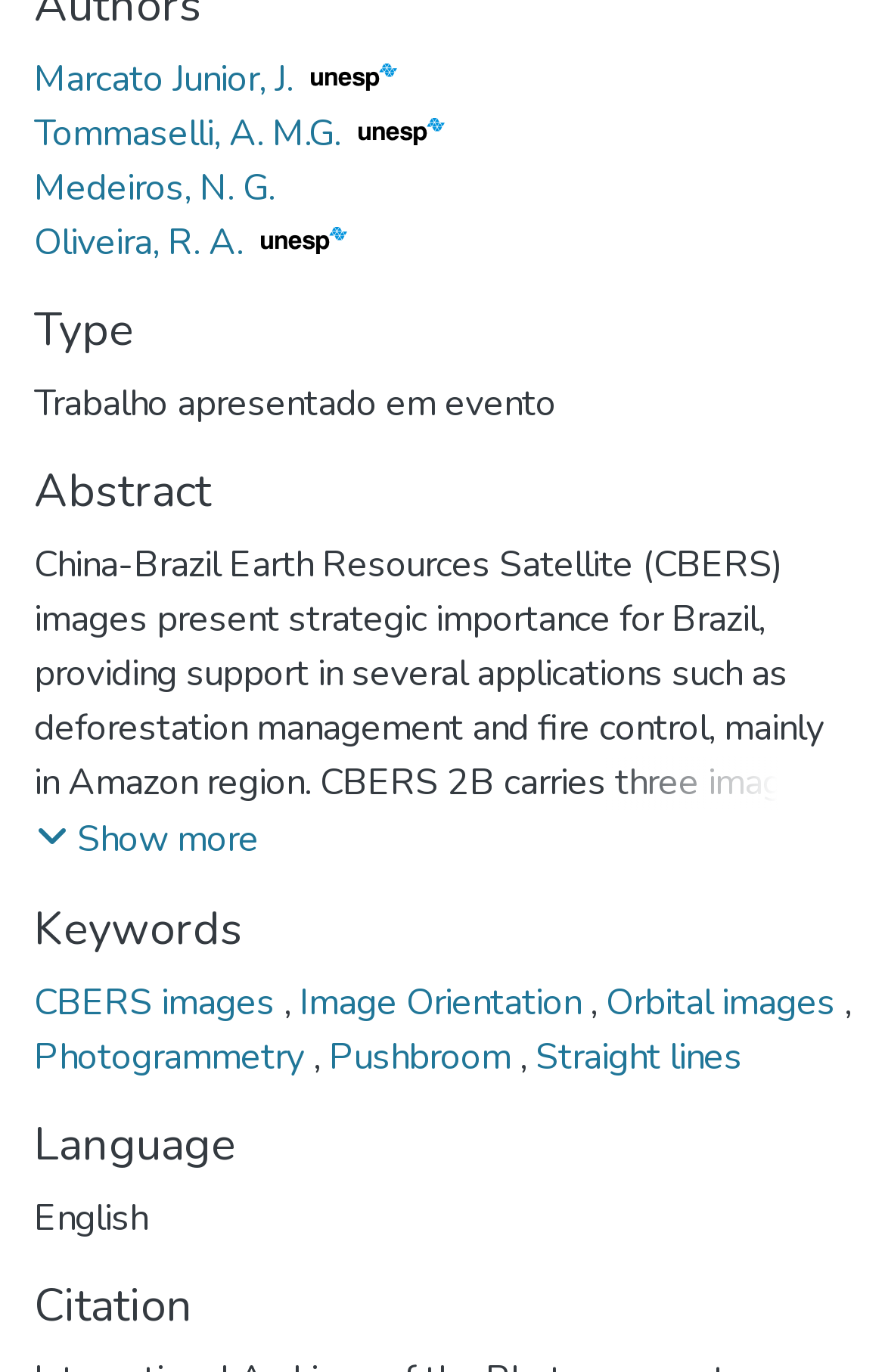What are some of the keywords related to the presented work?
Look at the image and answer with only one word or phrase.

CBERS images, Image Orientation, Orbital images